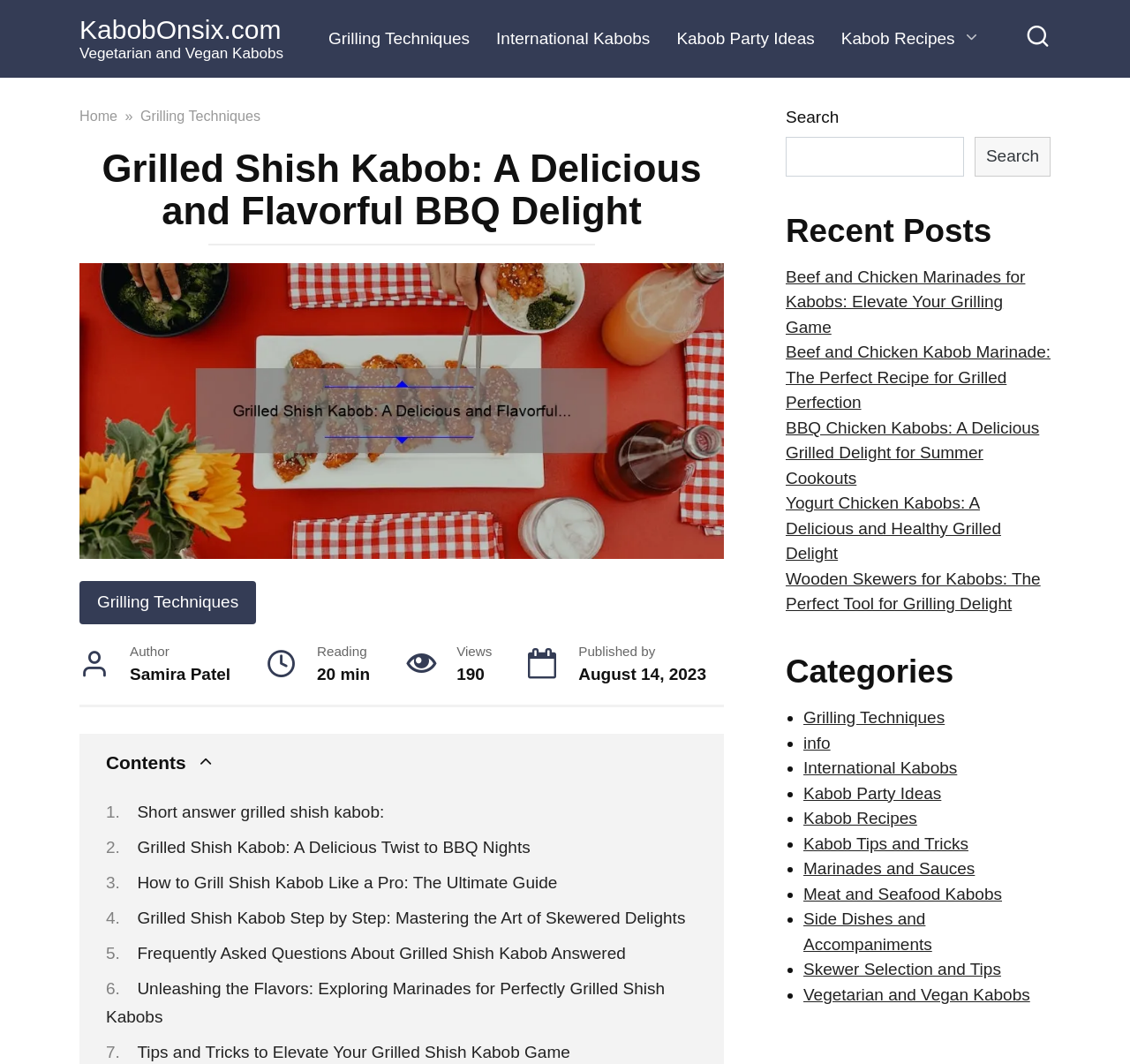Locate the bounding box coordinates of the segment that needs to be clicked to meet this instruction: "Explore Grilling Techniques".

[0.279, 0.008, 0.427, 0.065]